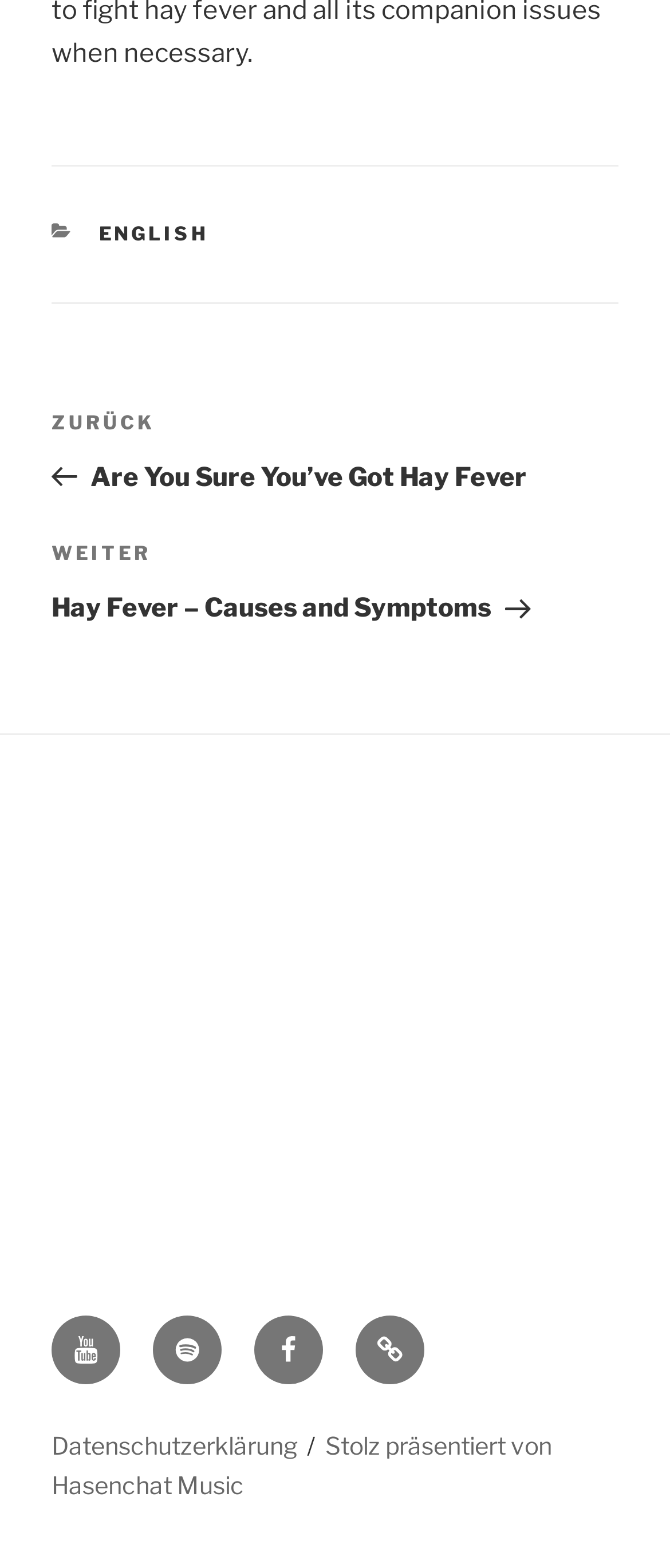Determine the bounding box coordinates of the target area to click to execute the following instruction: "Go to Youtube."

[0.077, 0.839, 0.179, 0.883]